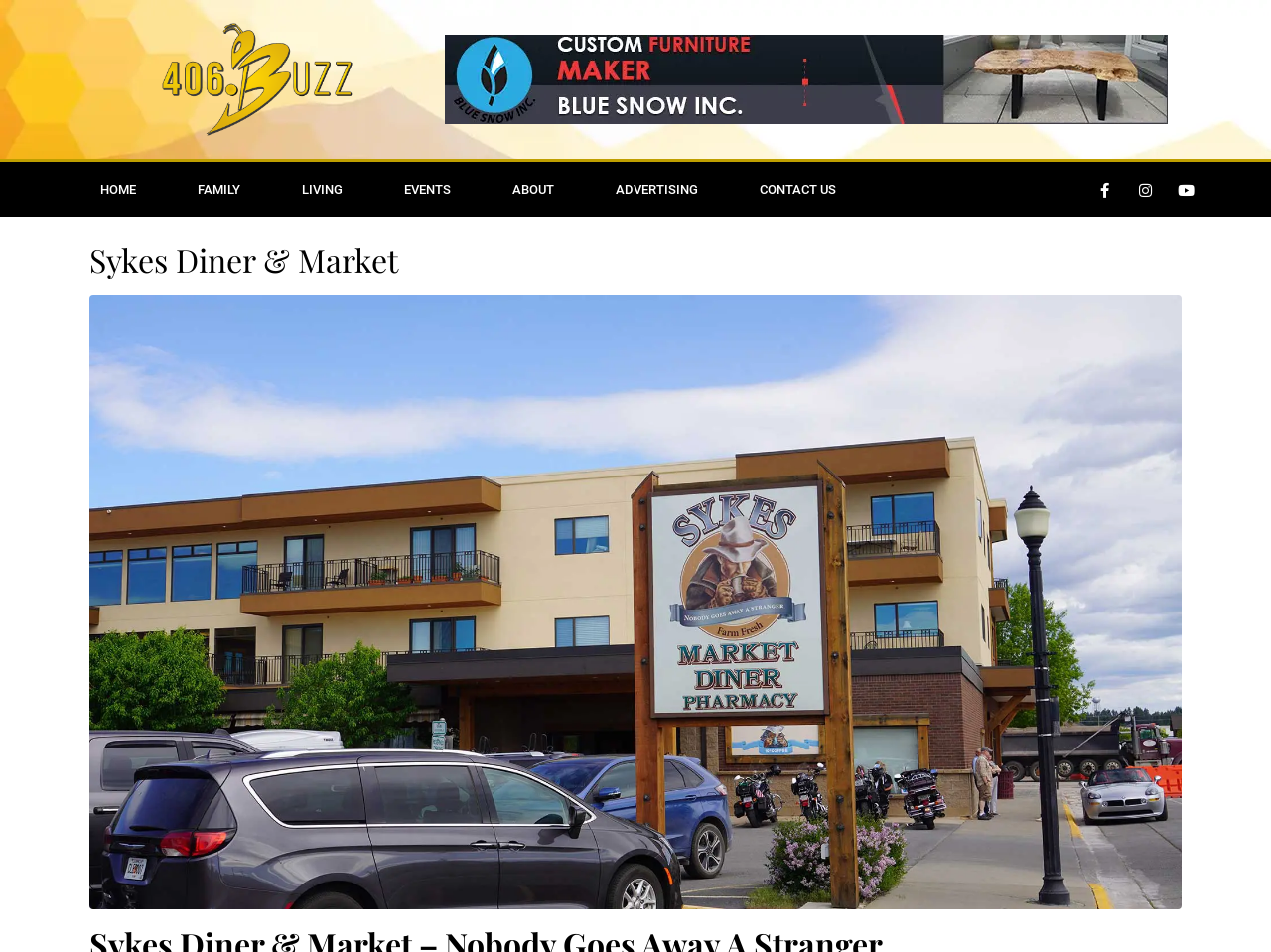How many social media links are present?
Using the image, give a concise answer in the form of a single word or short phrase.

3